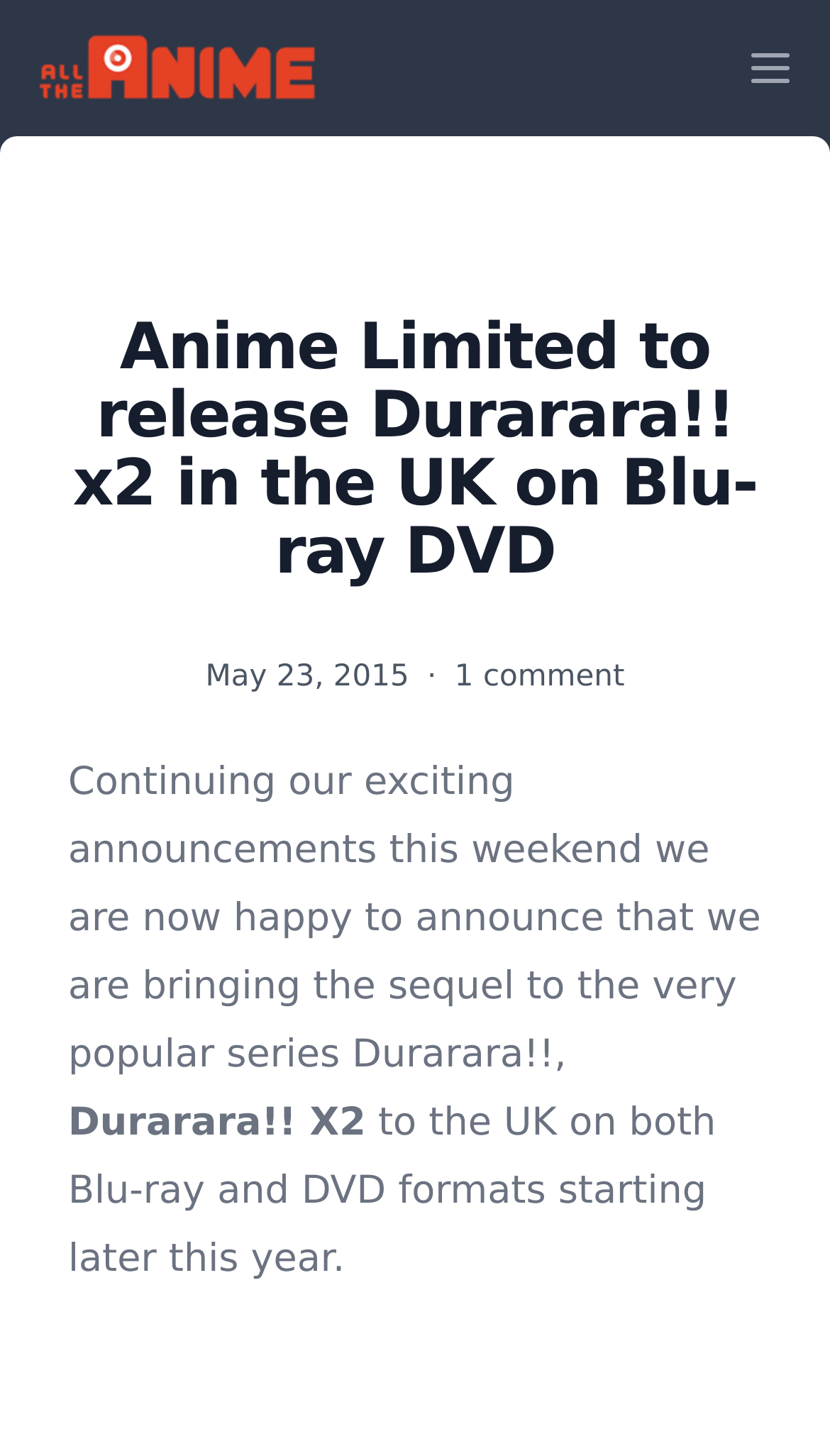When was this announcement made?
Relying on the image, give a concise answer in one word or a brief phrase.

May 23, 2015